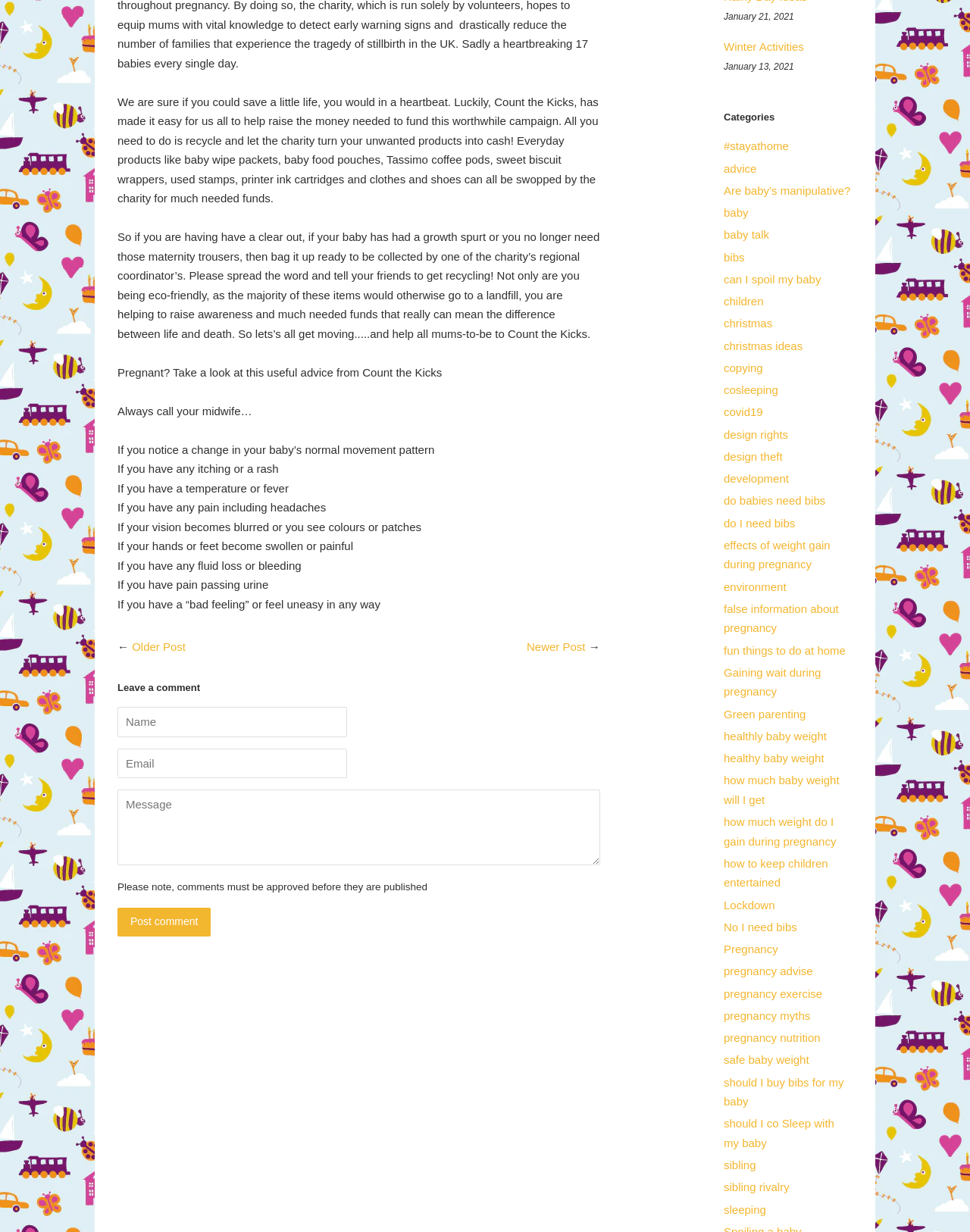Bounding box coordinates are given in the format (top-left x, top-left y, bottom-right x, bottom-right y). All values should be floating point numbers between 0 and 1. Provide the bounding box coordinate for the UI element described as: children

[0.746, 0.239, 0.787, 0.25]